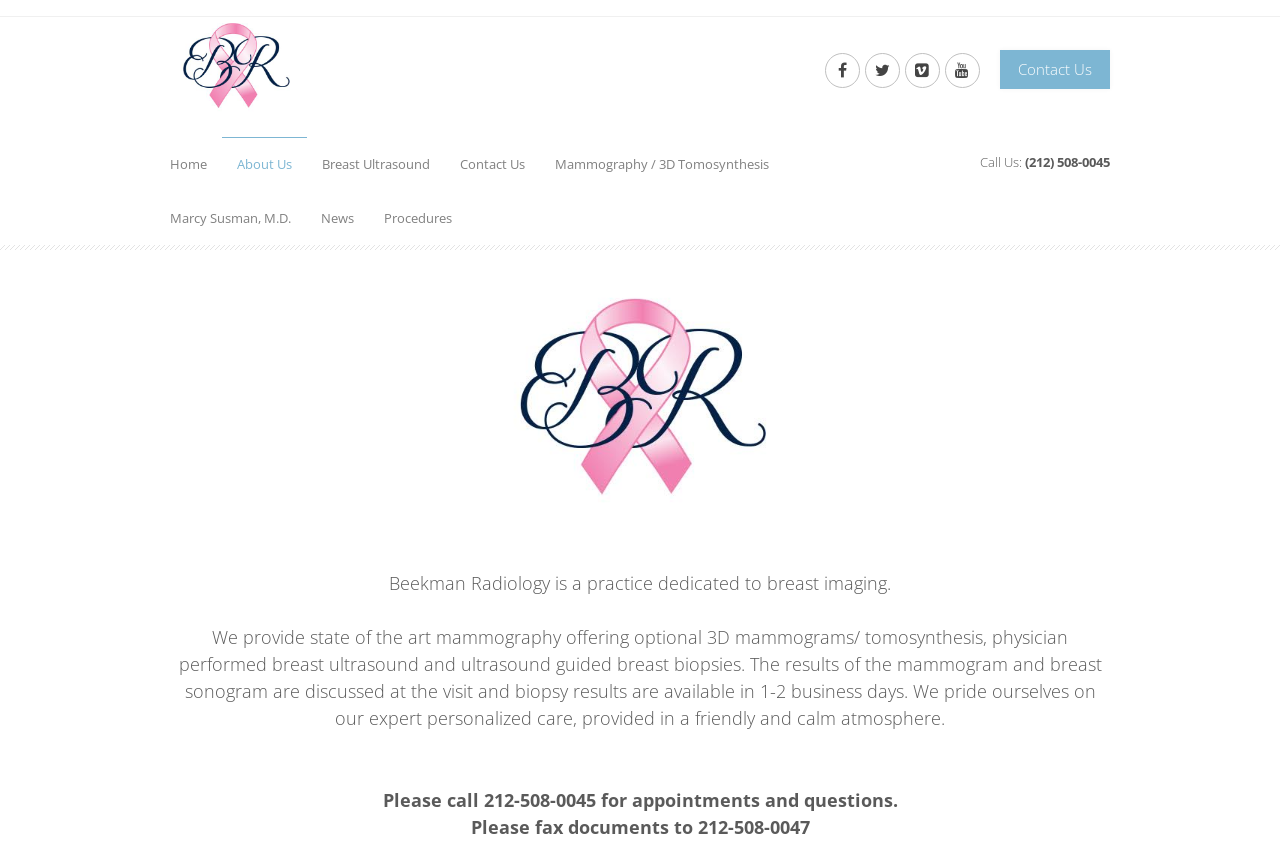What type of atmosphere does Beekman Radiology provide?
Give a one-word or short phrase answer based on the image.

Friendly and calm